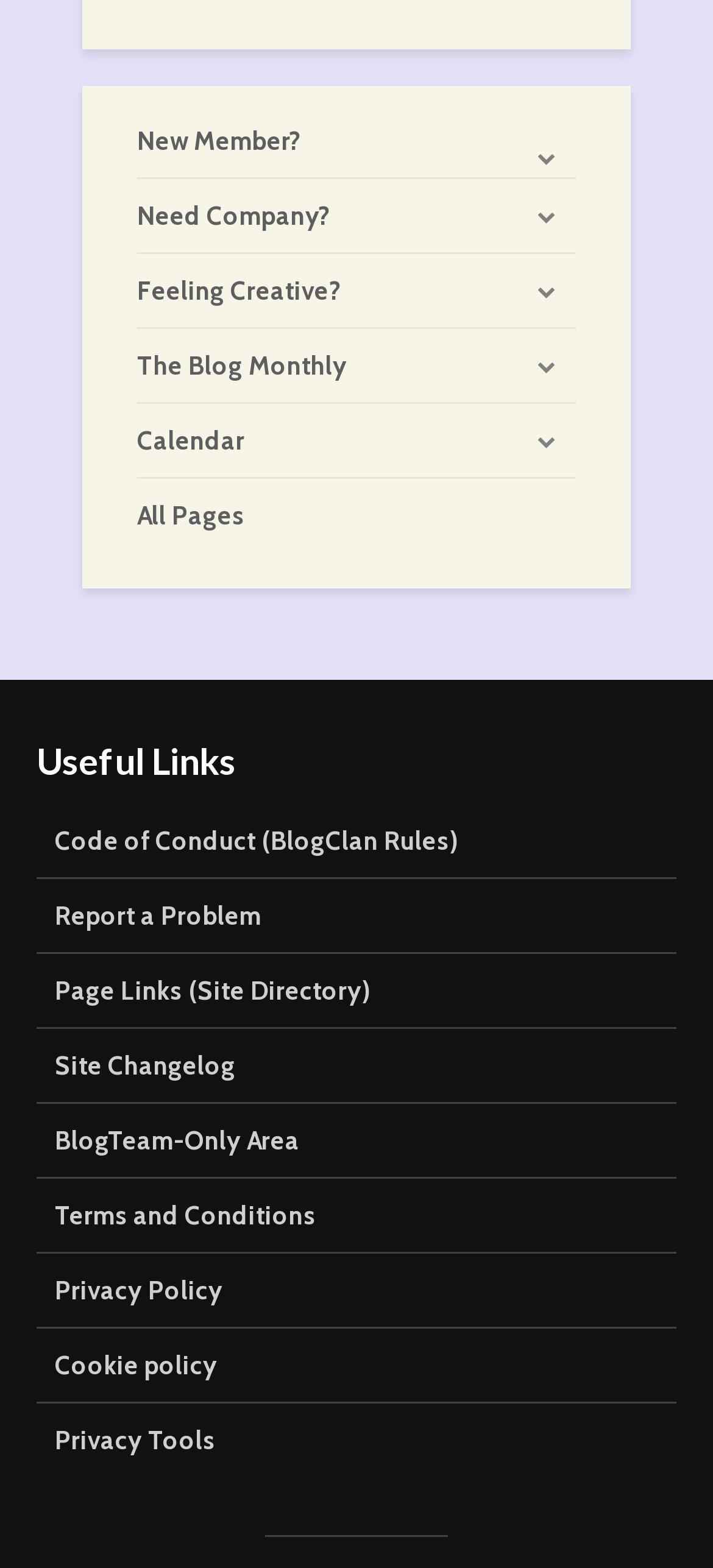How many sections are on the top of the webpage? Observe the screenshot and provide a one-word or short phrase answer.

6